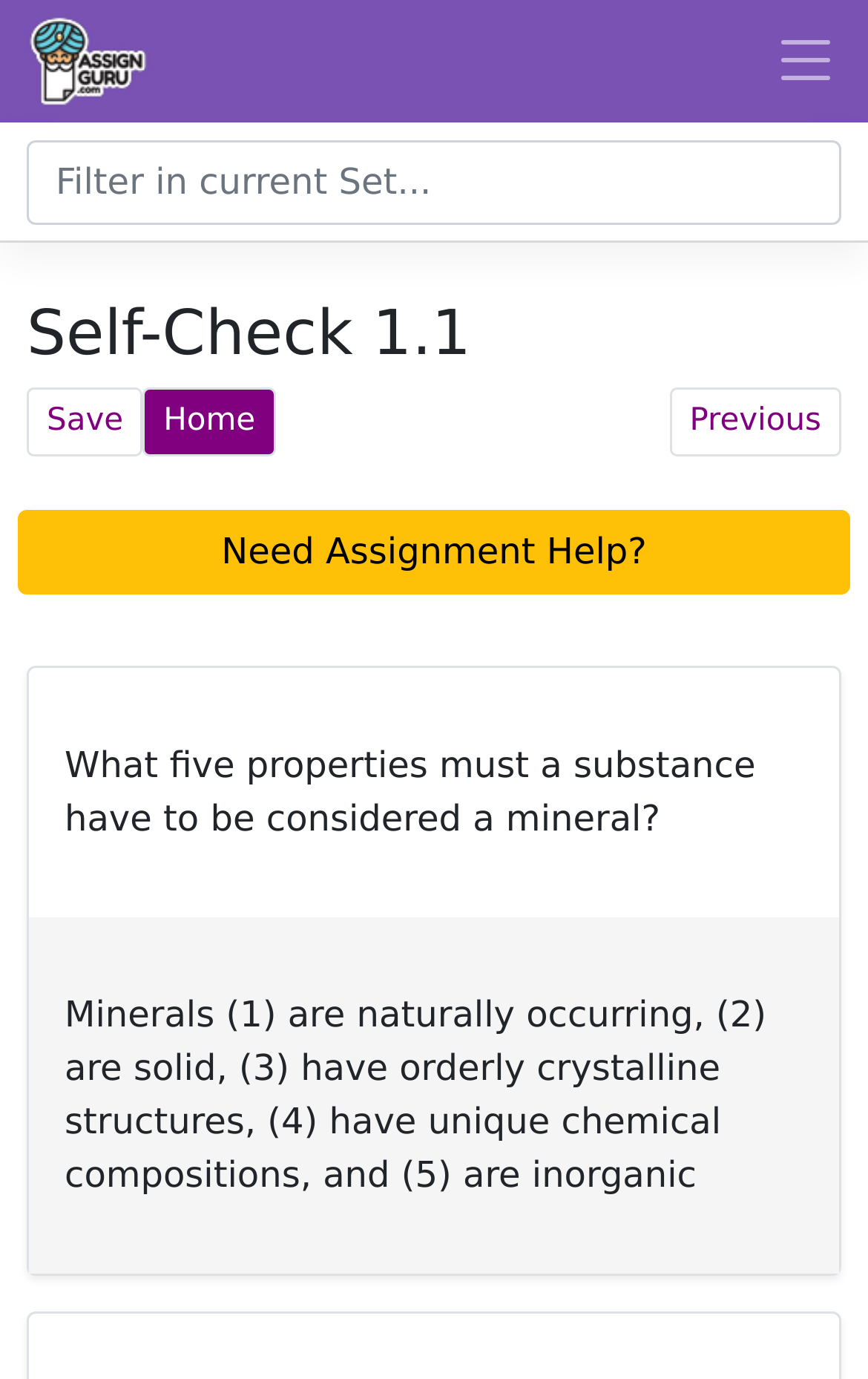Answer the question in a single word or phrase:
What is the purpose of the 'Save' button?

To save